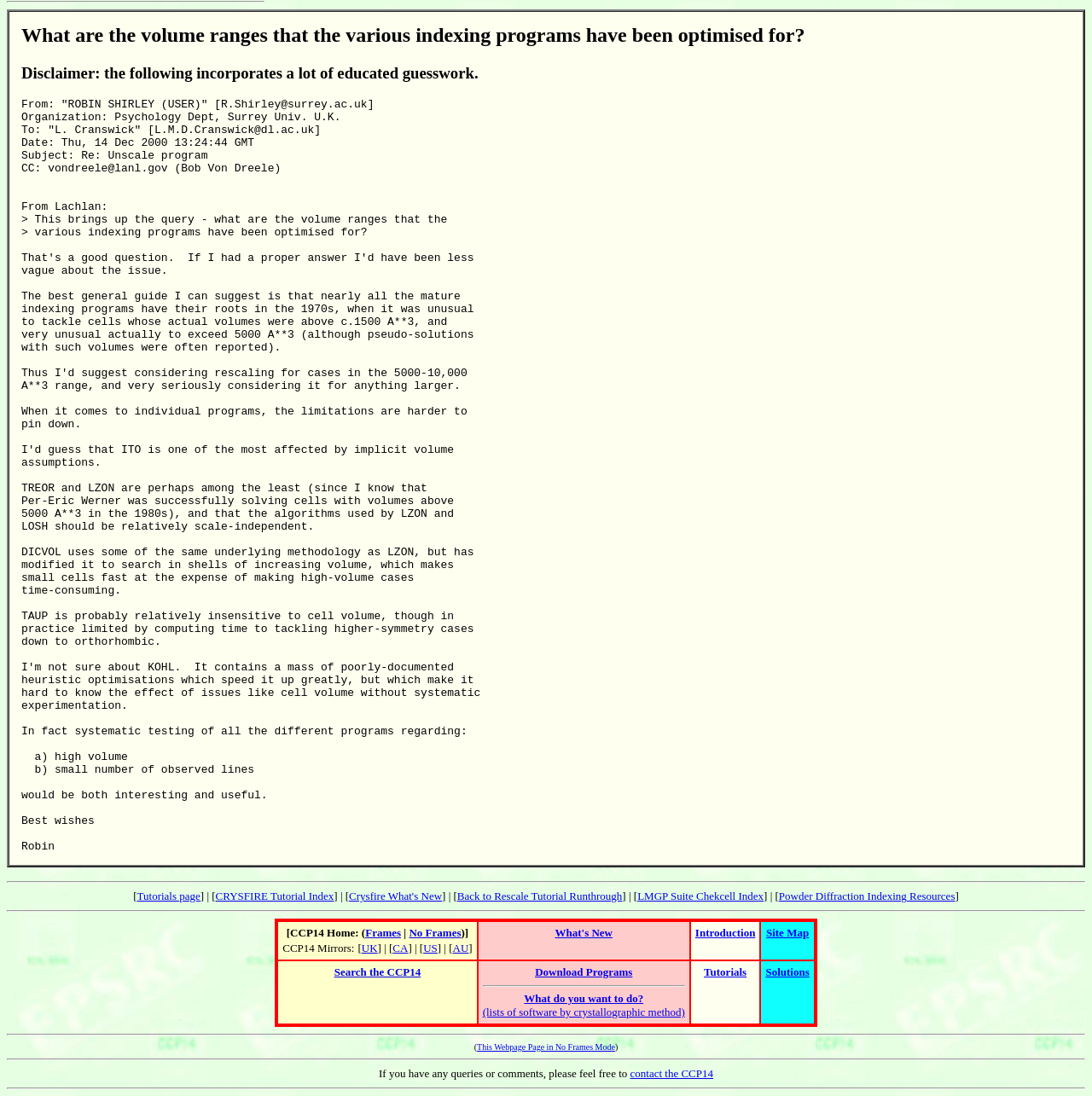What is the relationship between LZON and LOSH?
Please give a detailed and elaborate explanation in response to the question.

According to the email conversation, LZON and LOSH use similar algorithms, as mentioned in the sentence 'the algorithms used by LZON and LOSH should be relatively scale-independent', which suggests that they share similar underlying methodologies.